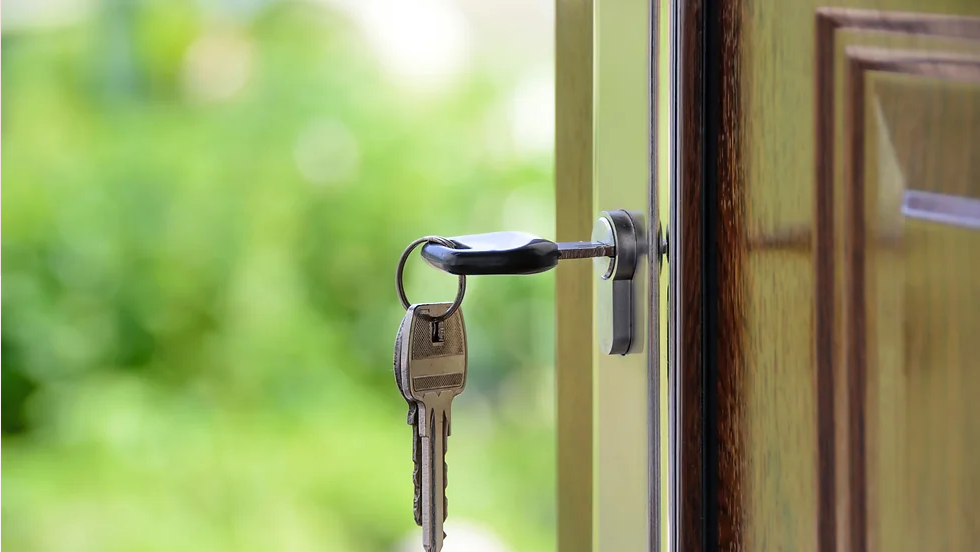What is the context of the 'Landlord 101 Webinar Part II'?
Please answer the question with a detailed and comprehensive explanation.

The image is related to the 'Landlord 101 Webinar Part II - Ending the Tenancy', which suggests that the webinar is discussing topics around rental agreements and the responsibilities of landlords, highlighting the importance of home ownership and accessibility.